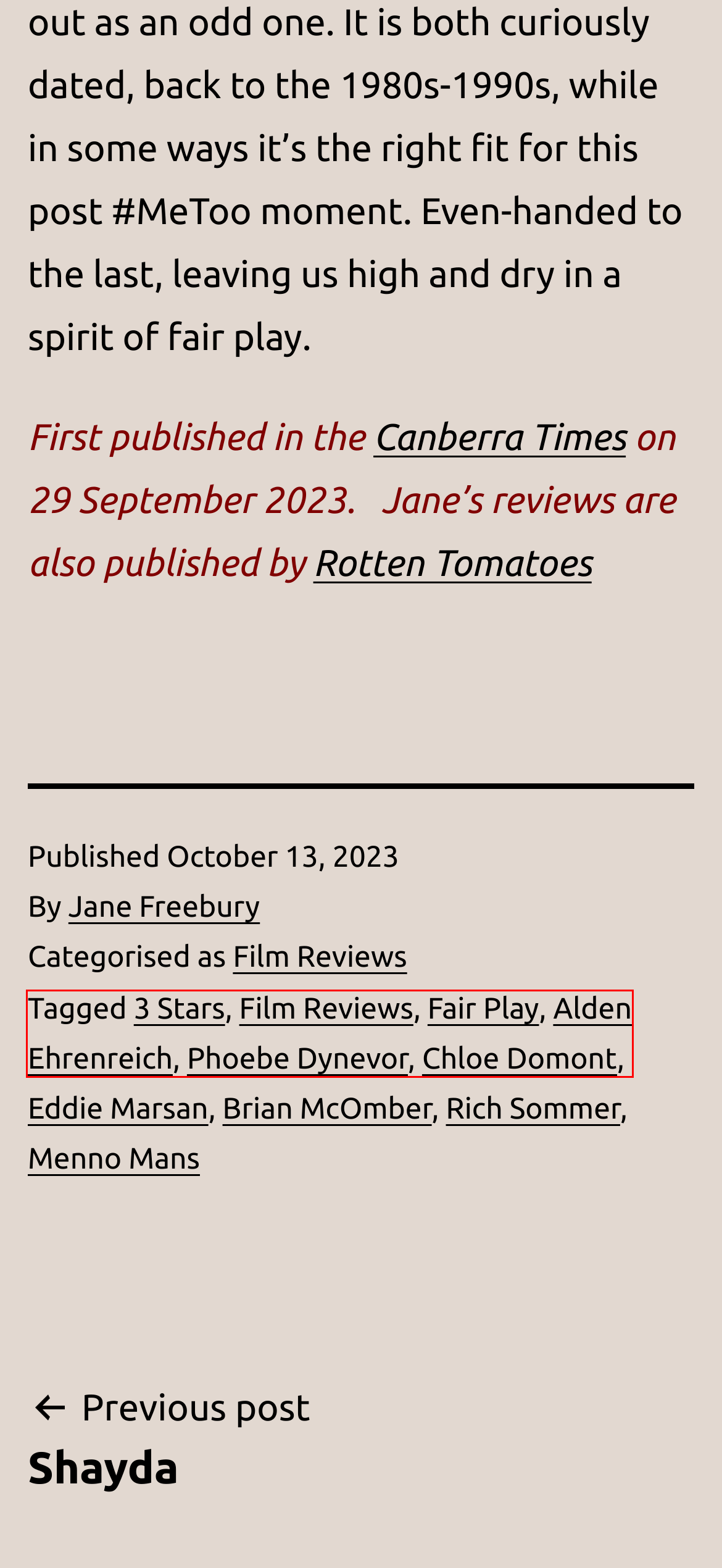Given a screenshot of a webpage with a red bounding box around an element, choose the most appropriate webpage description for the new page displayed after clicking the element within the bounding box. Here are the candidates:
A. Eddie Marsan Archives - Jane Freebury, writer
B. Film Reviews Archives - Jane Freebury, writer
C. Brian McOmber Archives - Jane Freebury, writer
D. Jane Freebury Movie Reviews & Previews | Rotten Tomatoes
E. Chloe Domont Archives - Jane Freebury, writer
F. Shayda - Jane Freebury, writer -
G. Rich Sommer Archives - Jane Freebury, writer
H. Alden Ehrenreich Archives - Jane Freebury, writer

H